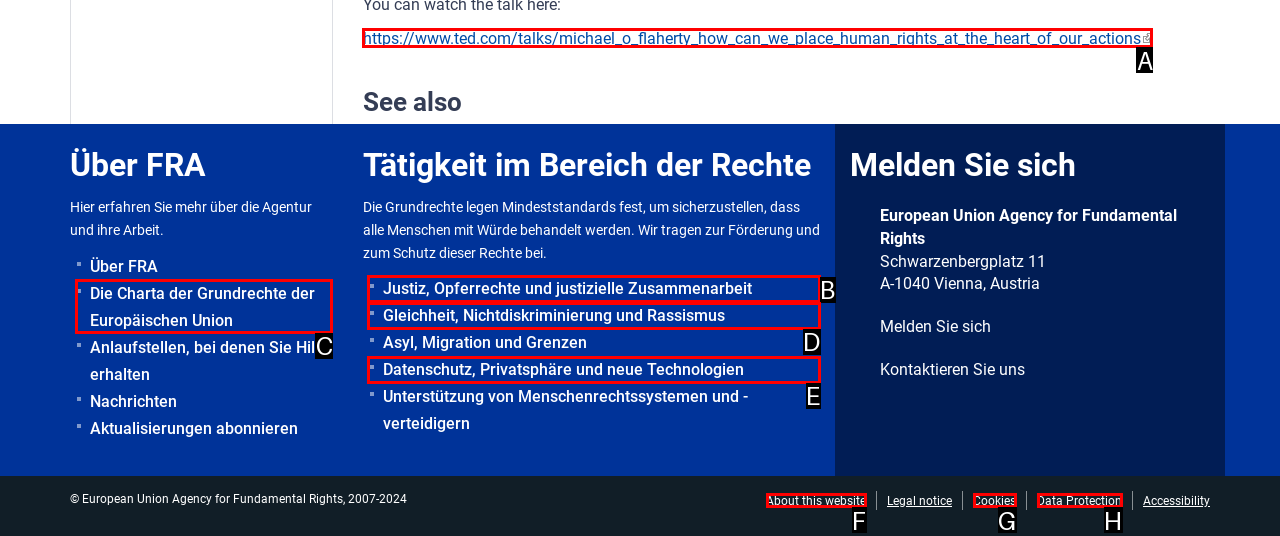Tell me which one HTML element I should click to complete the following task: Read about the Charter of Fundamental Rights of the European Union Answer with the option's letter from the given choices directly.

C